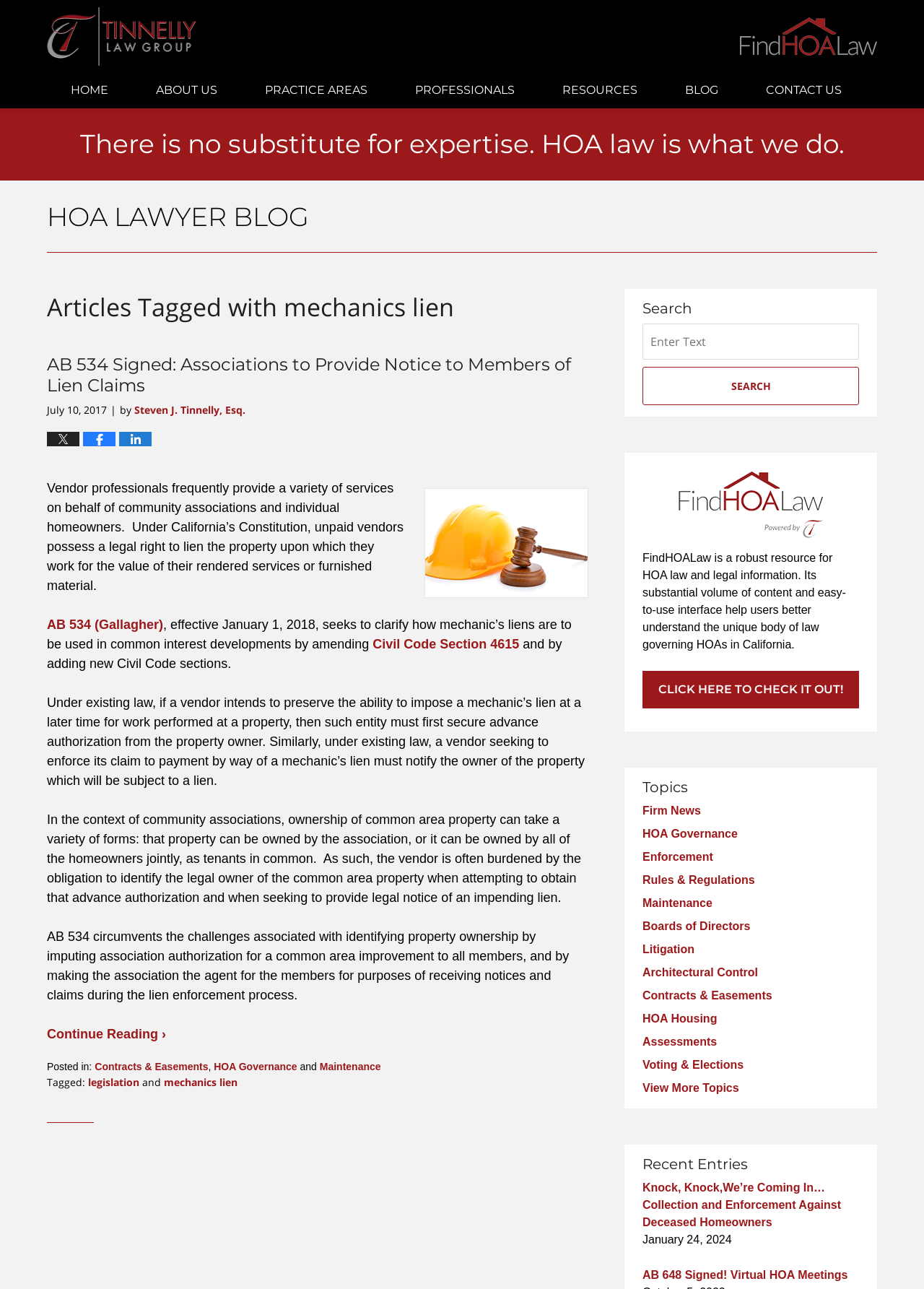Find the bounding box coordinates of the element I should click to carry out the following instruction: "Read the article 'AB 534 Signed: Associations to Provide Notice to Members of Lien Claims'".

[0.051, 0.274, 0.618, 0.307]